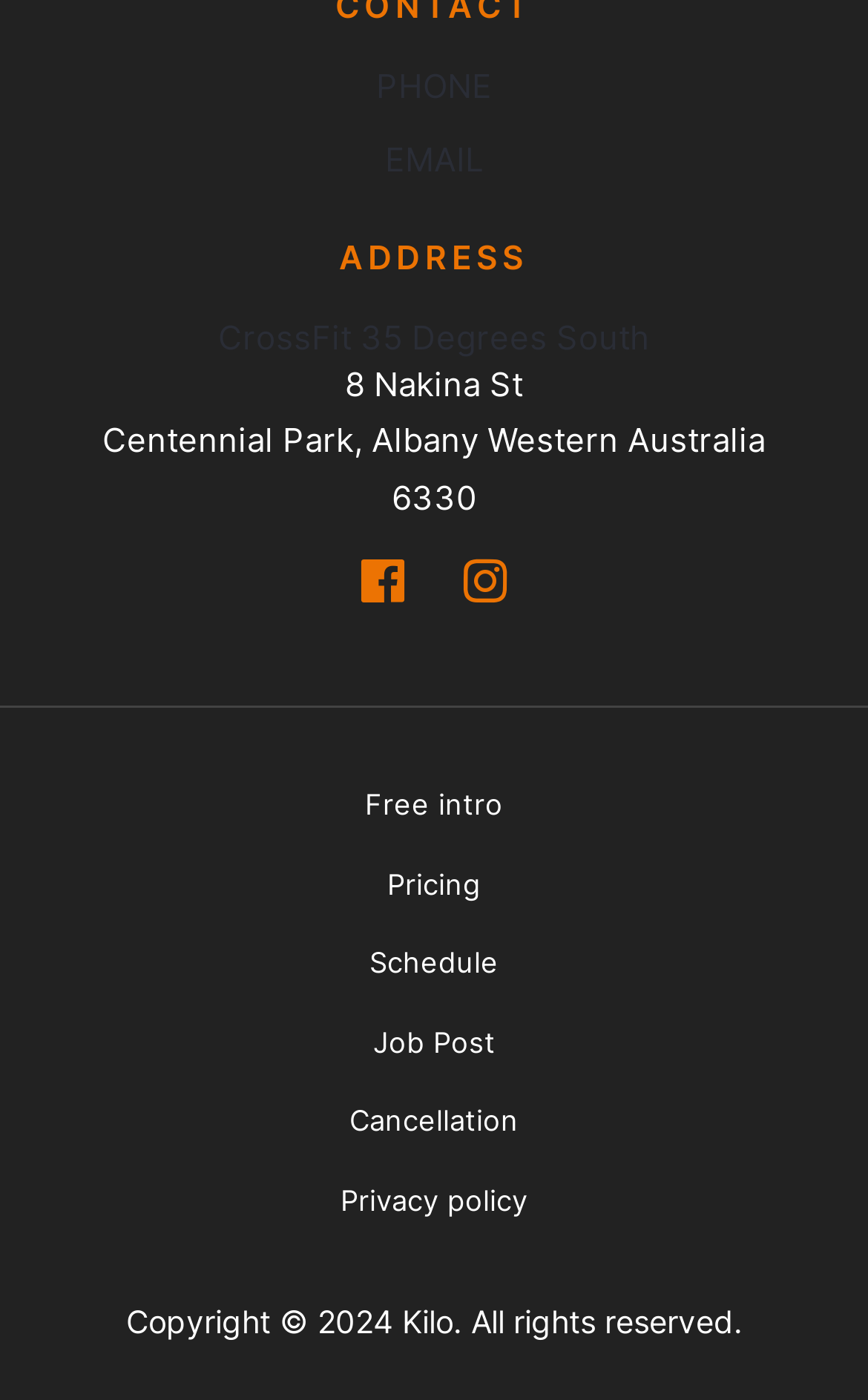Please determine the bounding box coordinates for the element with the description: "Free intro".

[0.421, 0.547, 0.579, 0.603]